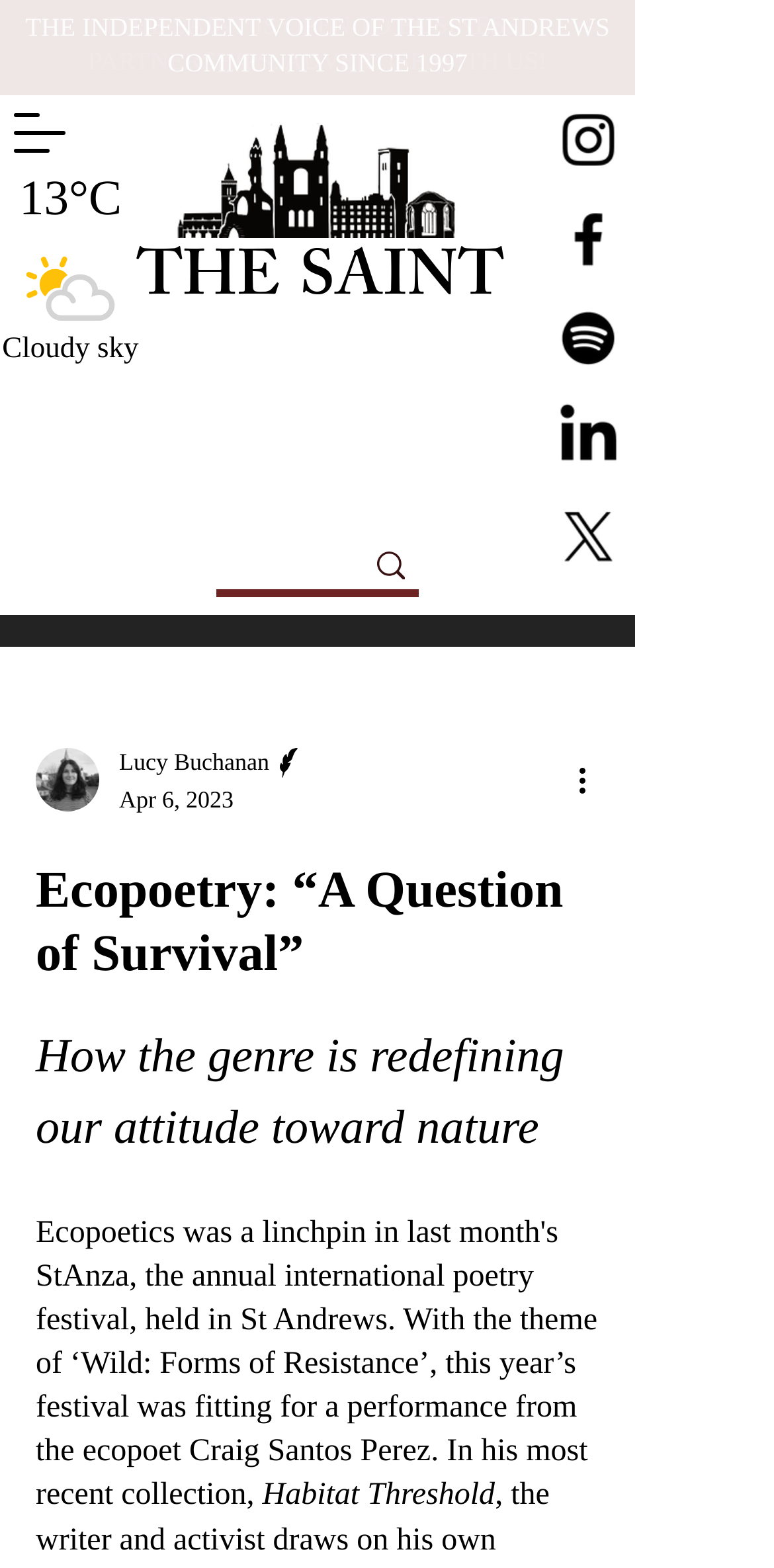Please identify the bounding box coordinates of the element's region that I should click in order to complete the following instruction: "Read the article". The bounding box coordinates consist of four float numbers between 0 and 1, i.e., [left, top, right, bottom].

[0.046, 0.548, 0.774, 0.627]